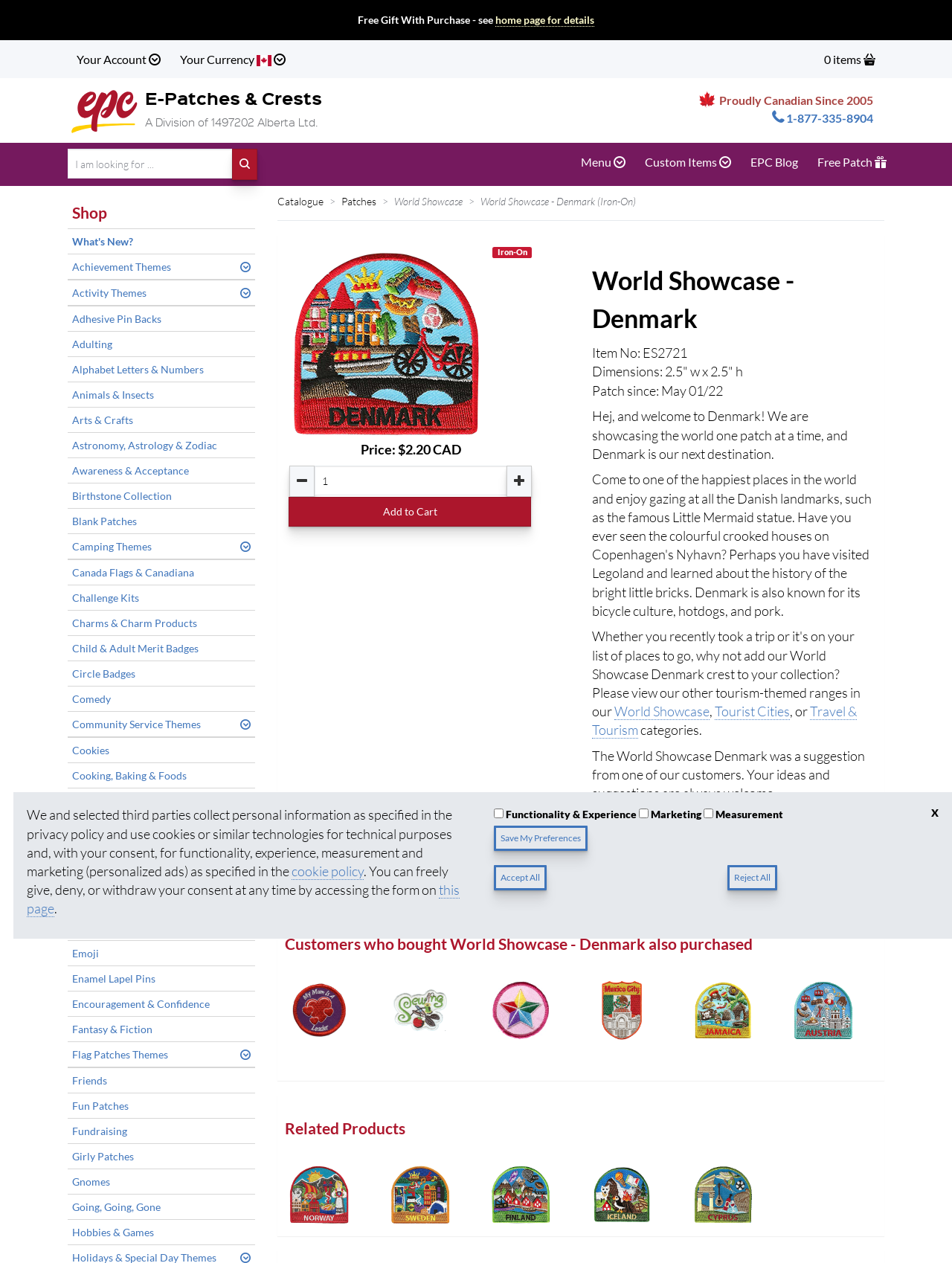Show the bounding box coordinates of the region that should be clicked to follow the instruction: "View World Showcase - Denmark patches."

[0.505, 0.154, 0.668, 0.164]